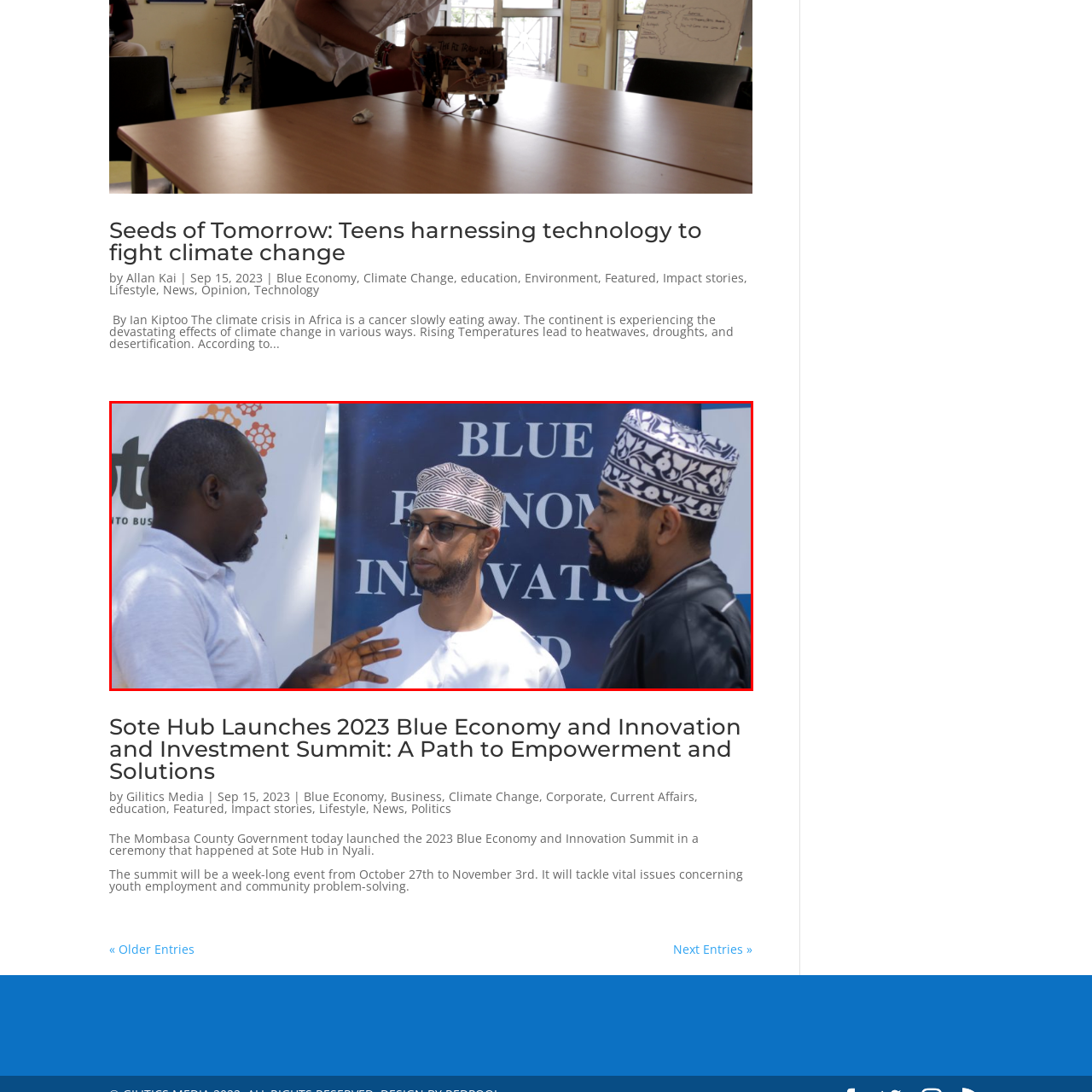Pay attention to the section of the image delineated by the white outline and provide a detailed response to the subsequent question, based on your observations: 
What is the phrase displayed on the banner behind the participants?

Upon examining the image, I noticed a prominent banner in the background, and the phrase 'BLUE ECONOMY INNOVATION' is clearly displayed, setting the context for the discussions surrounding youth employment and climate action.